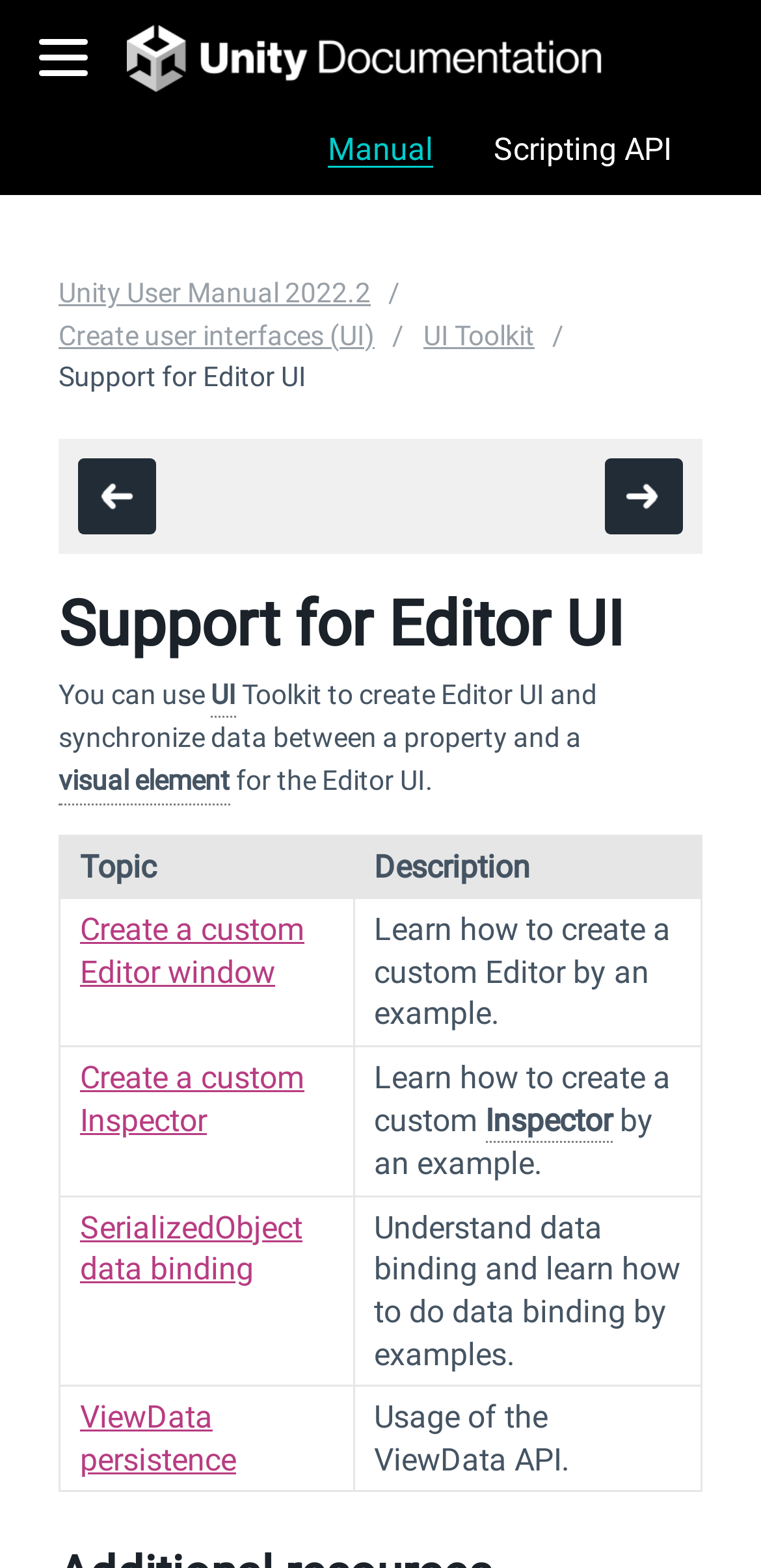Offer a comprehensive description of the webpage’s content and structure.

The webpage is about Unity's manual, specifically focusing on support for Editor UI. At the top, there are several links, including "Manual", "Scripting API", and "Unity User Manual 2022.2", which are positioned horizontally across the page. Below these links, there is a heading "Support for Editor UI" followed by a brief introduction to using the Toolkit to create Editor UI and synchronize data between a property and a visual element.

The main content of the page is a table with four rows, each containing two columns: "Topic" and "Description". The table takes up most of the page's vertical space. Each row in the table describes a specific topic related to Editor UI, such as creating a custom Editor window, creating a custom Inspector, SerializedObject data binding, and ViewData persistence. Each topic has a corresponding link to learn more about the subject, and a brief description of what the topic covers.

There are also some empty links scattered throughout the page, but they do not contain any text or descriptions. Overall, the page is organized in a clear and structured manner, making it easy to navigate and find specific information about Editor UI in Unity.